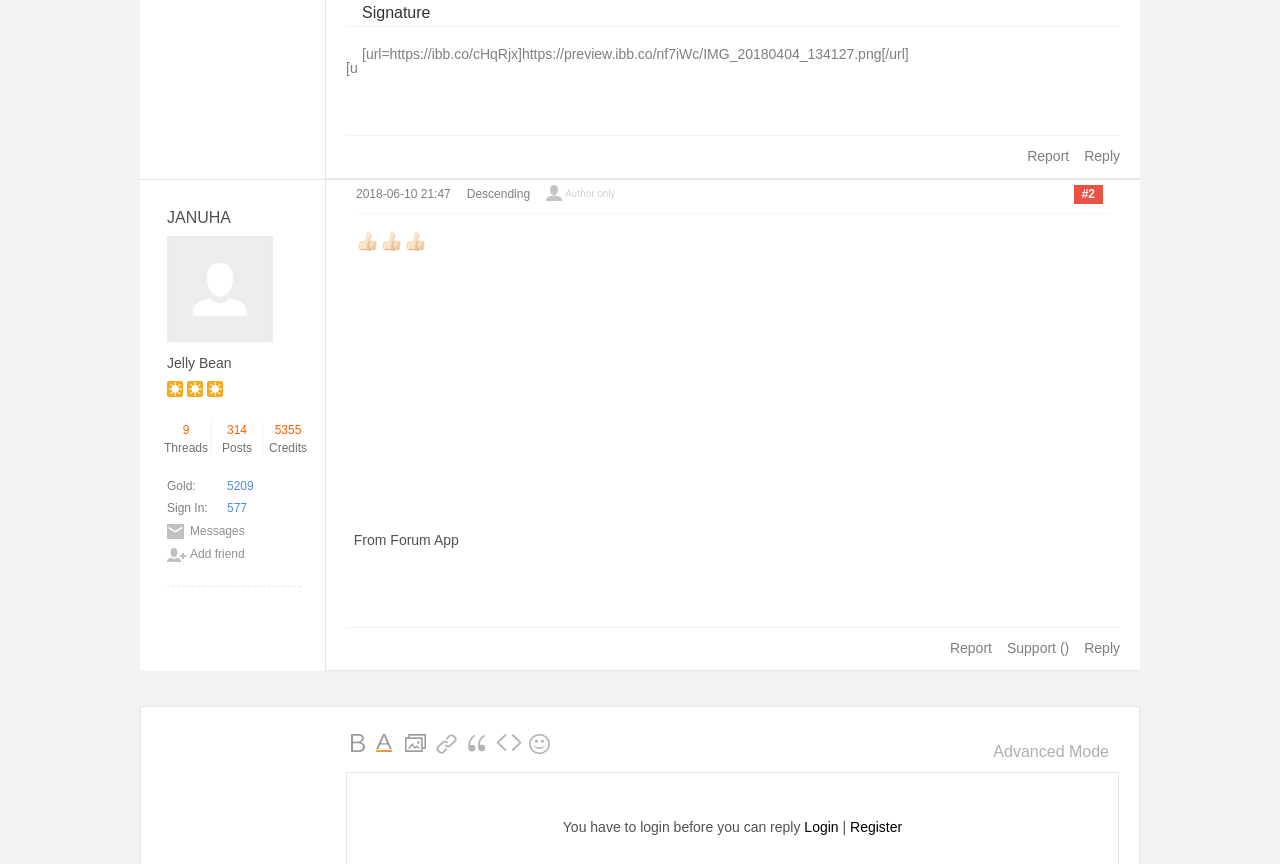Using the description "Quote", predict the bounding box of the relevant HTML element.

[0.363, 0.85, 0.384, 0.873]